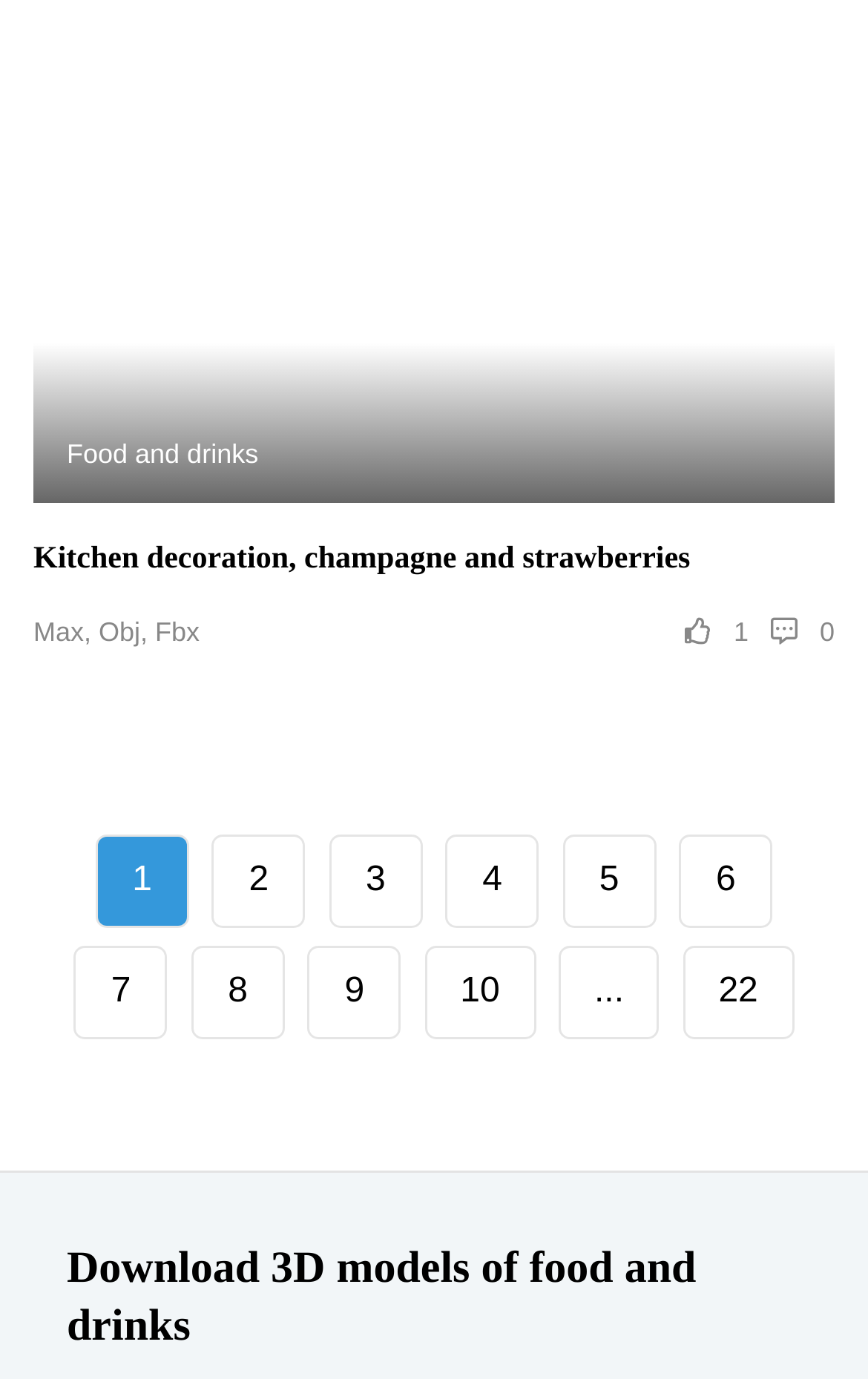Is there a pagination system?
Provide a detailed answer to the question, using the image to inform your response.

I noticed the presence of links with numbers '2' to '10' and '22', which suggests a pagination system, and also the '...' StaticText element, which is often used to indicate more pages.